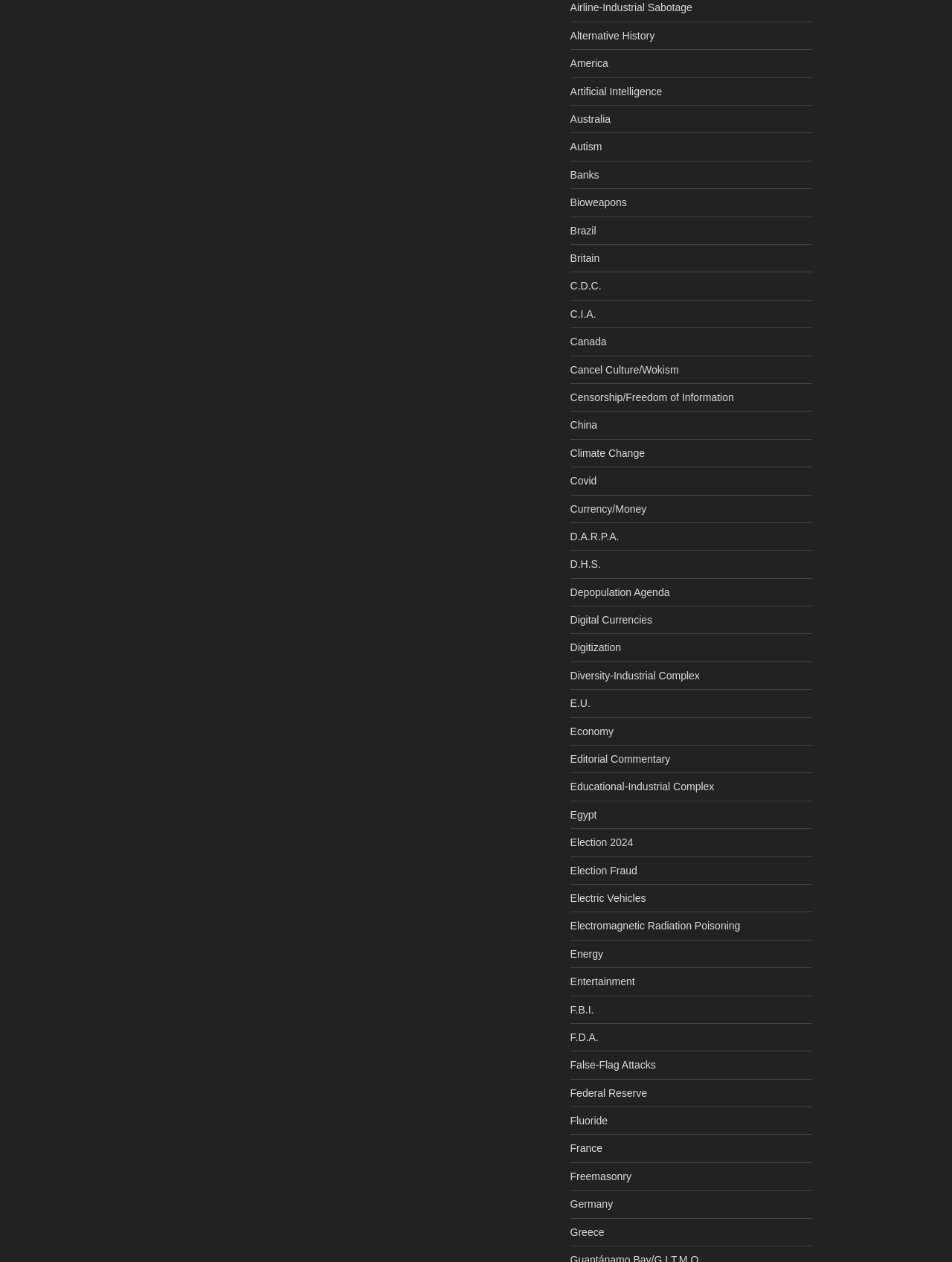Locate the bounding box coordinates of the clickable element to fulfill the following instruction: "View information on Election Fraud". Provide the coordinates as four float numbers between 0 and 1 in the format [left, top, right, bottom].

[0.599, 0.685, 0.669, 0.694]